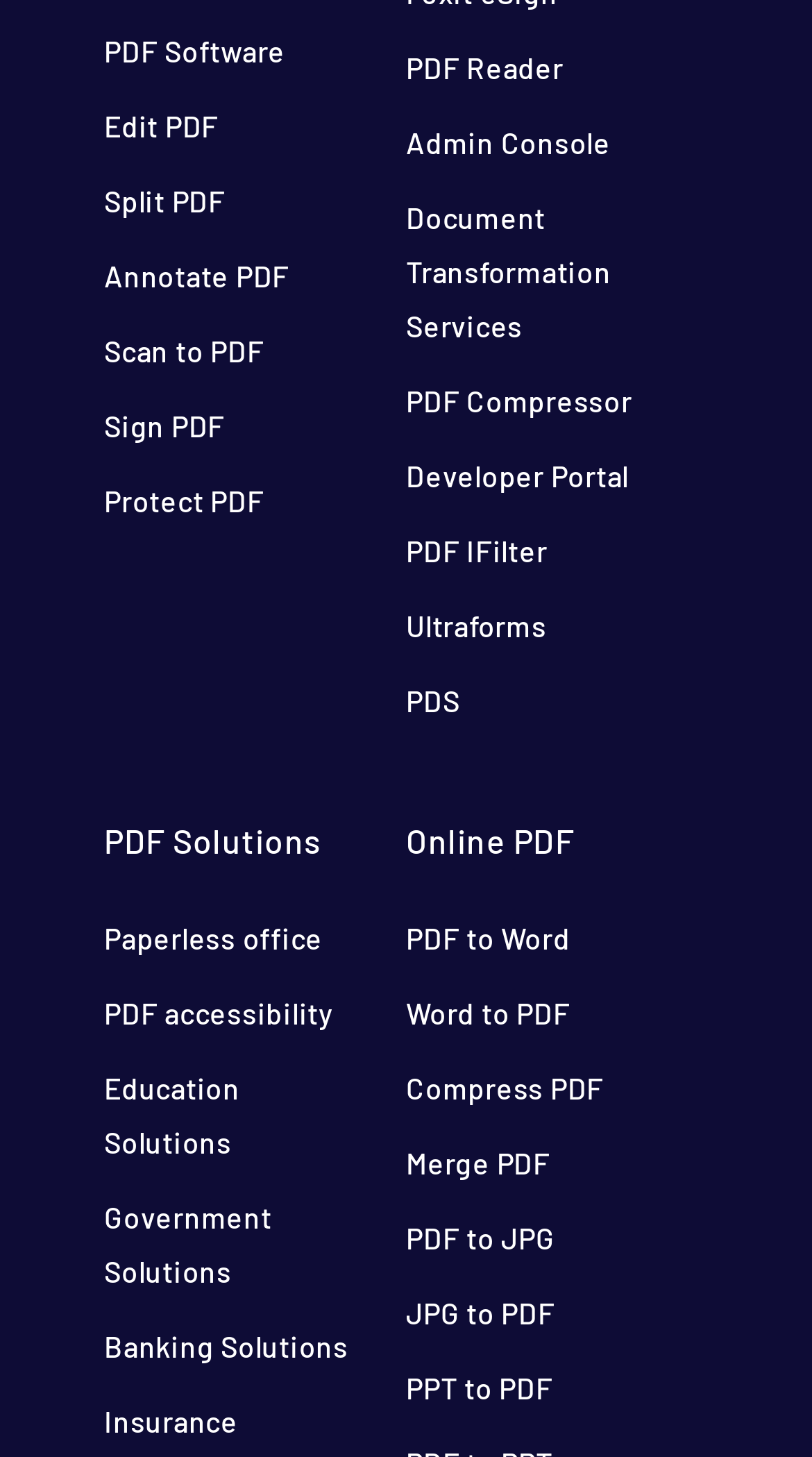Determine the bounding box coordinates of the element that should be clicked to execute the following command: "Compress a PDF".

[0.5, 0.734, 0.744, 0.758]